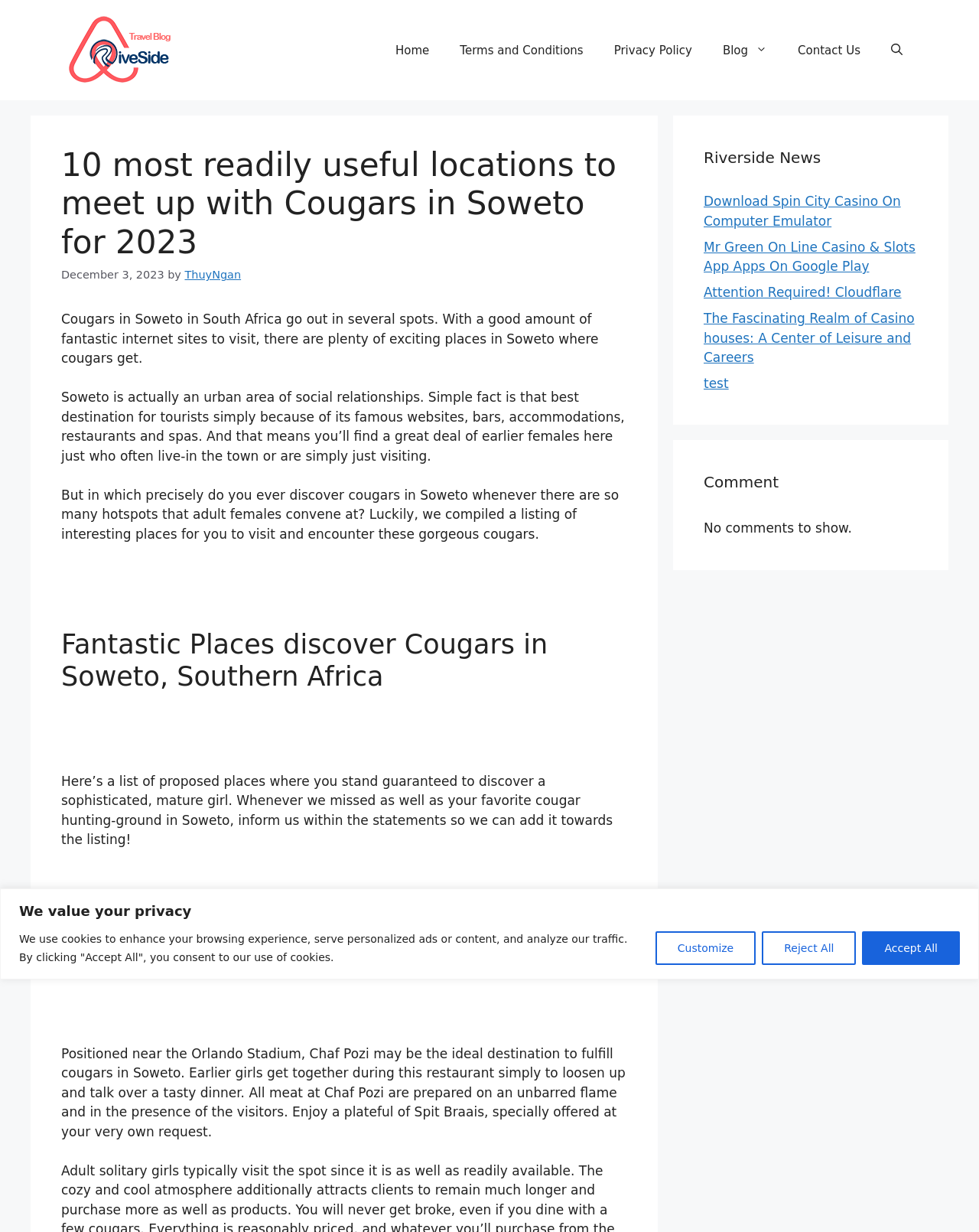Predict the bounding box for the UI component with the following description: "aria-label="Open Search Bar"".

[0.895, 0.022, 0.938, 0.059]